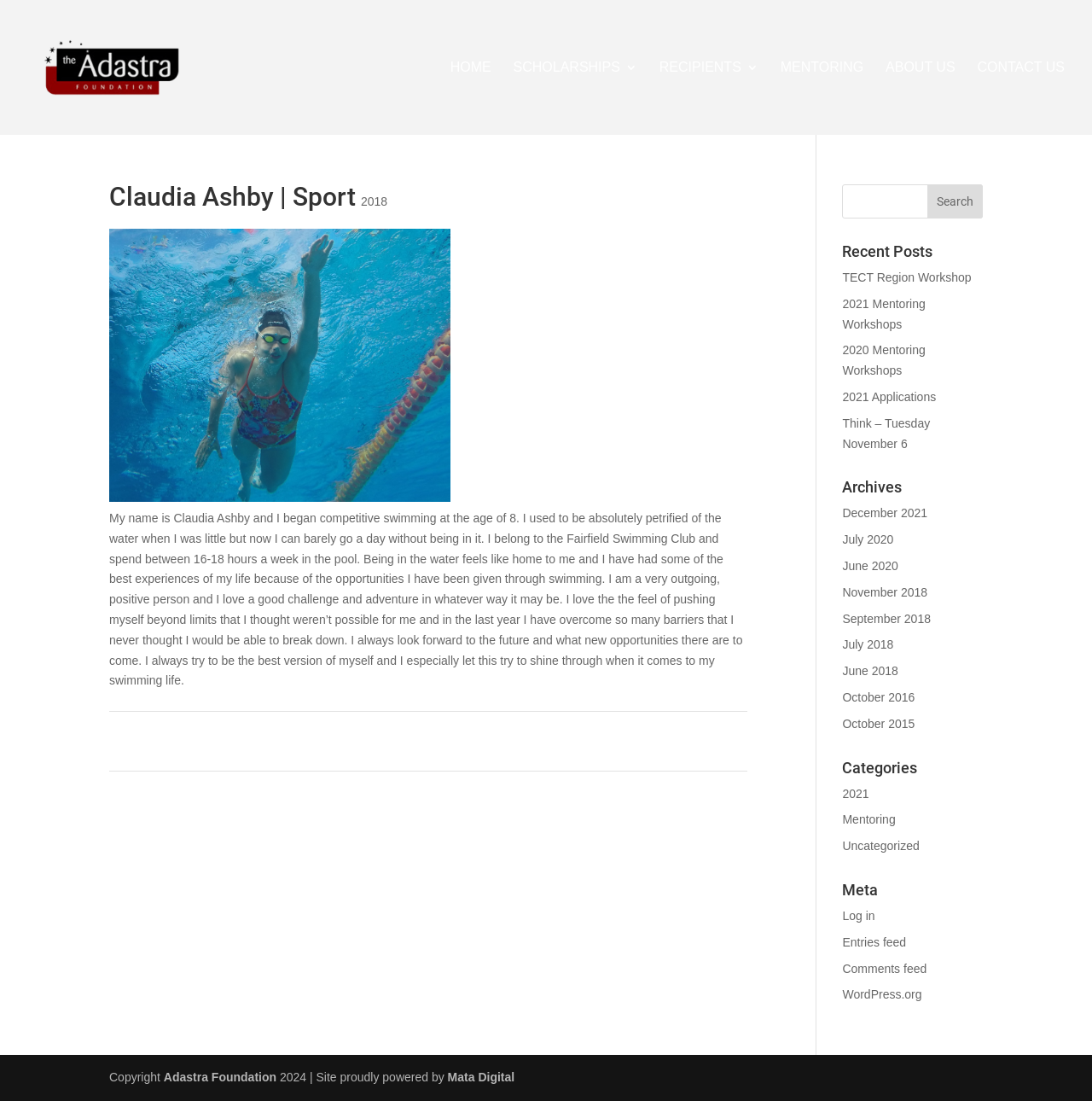Find the bounding box of the UI element described as: "Think – Tuesday November 6". The bounding box coordinates should be given as four float values between 0 and 1, i.e., [left, top, right, bottom].

[0.771, 0.378, 0.852, 0.409]